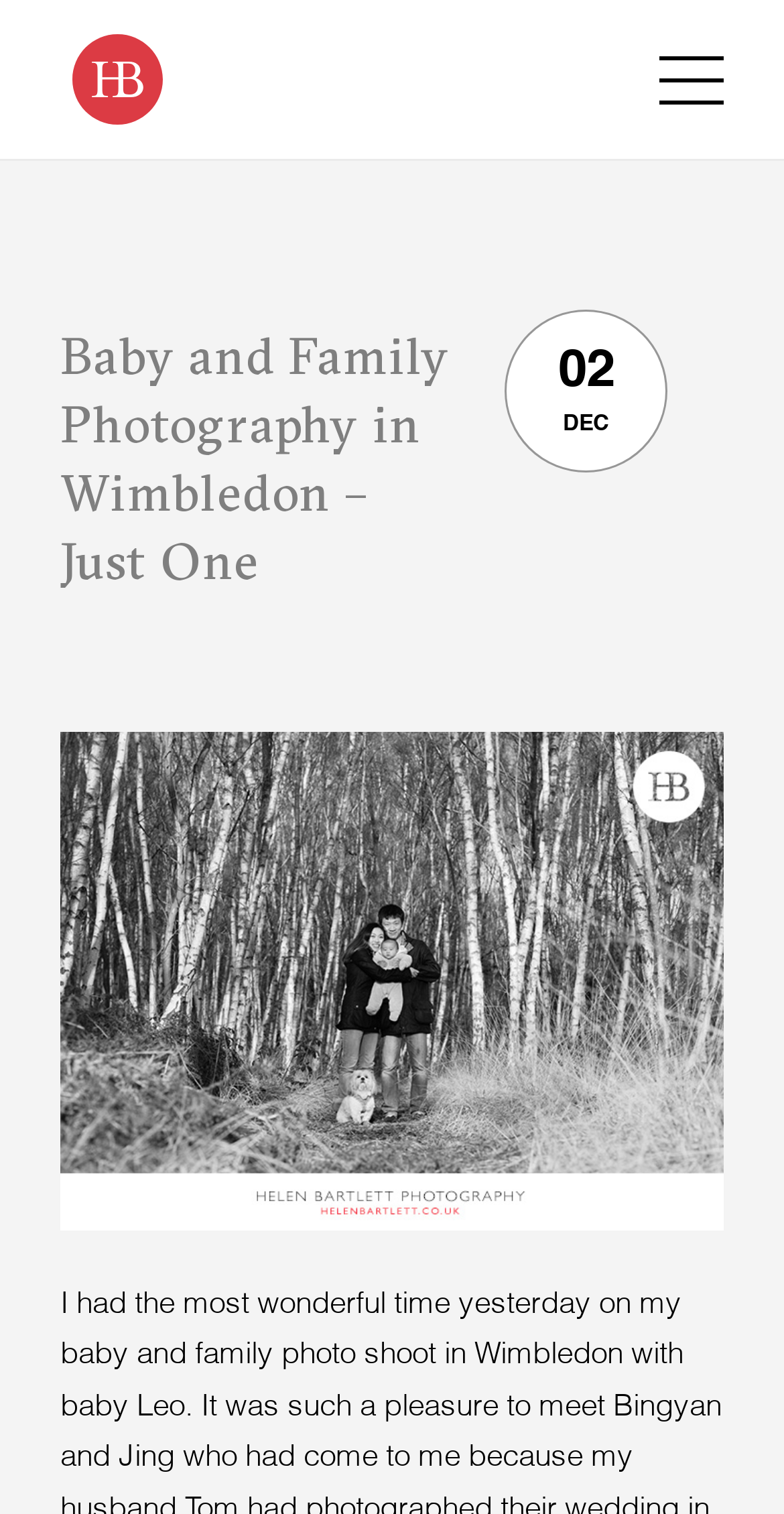What is the photographer's name? Based on the screenshot, please respond with a single word or phrase.

Helen Bartlett